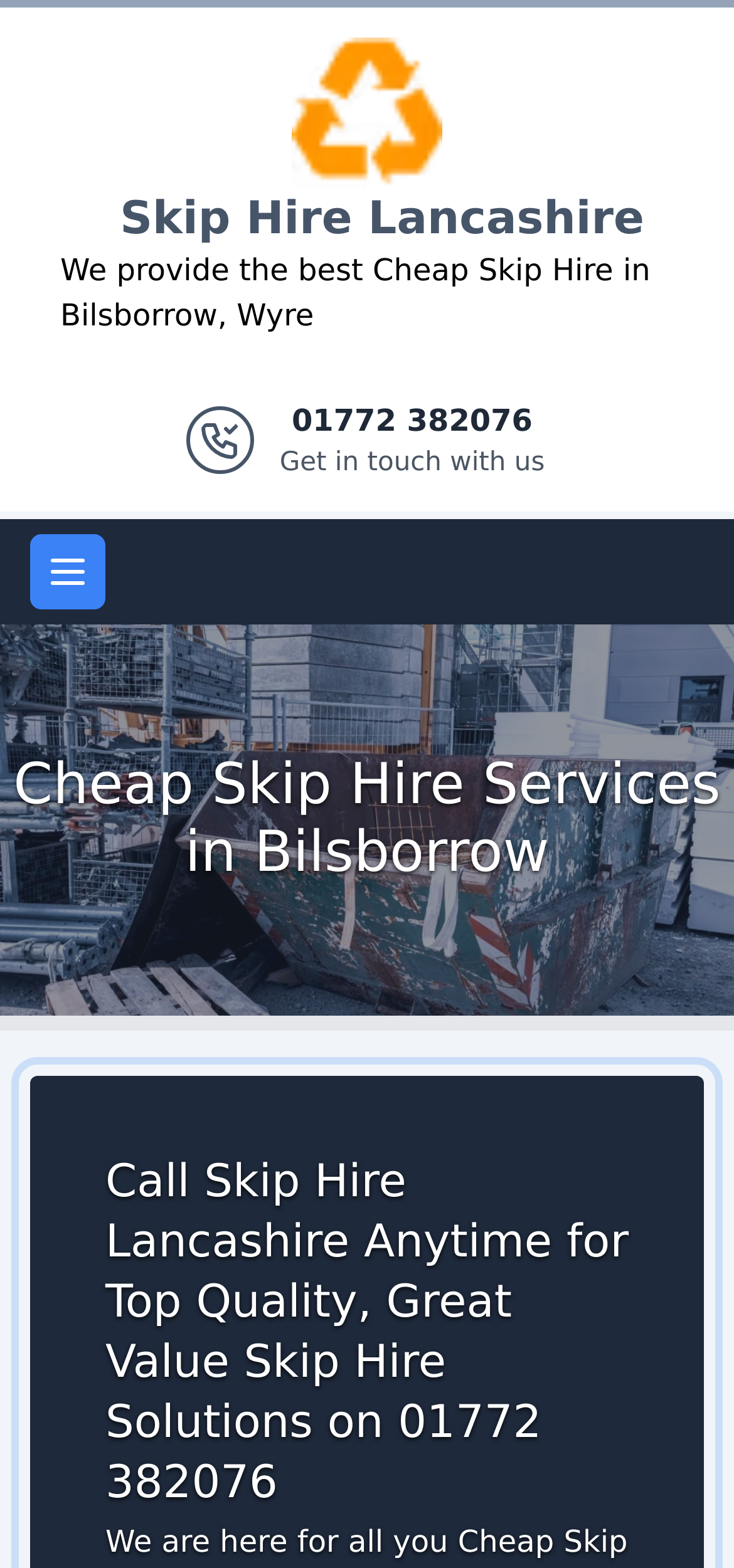What is the phone number to get in touch with Skip Hire Lancashire?
Please provide a comprehensive answer based on the visual information in the image.

I found the phone number by looking at the link element with the text '01772 382076 Get in touch with us' which is located in the site header section.